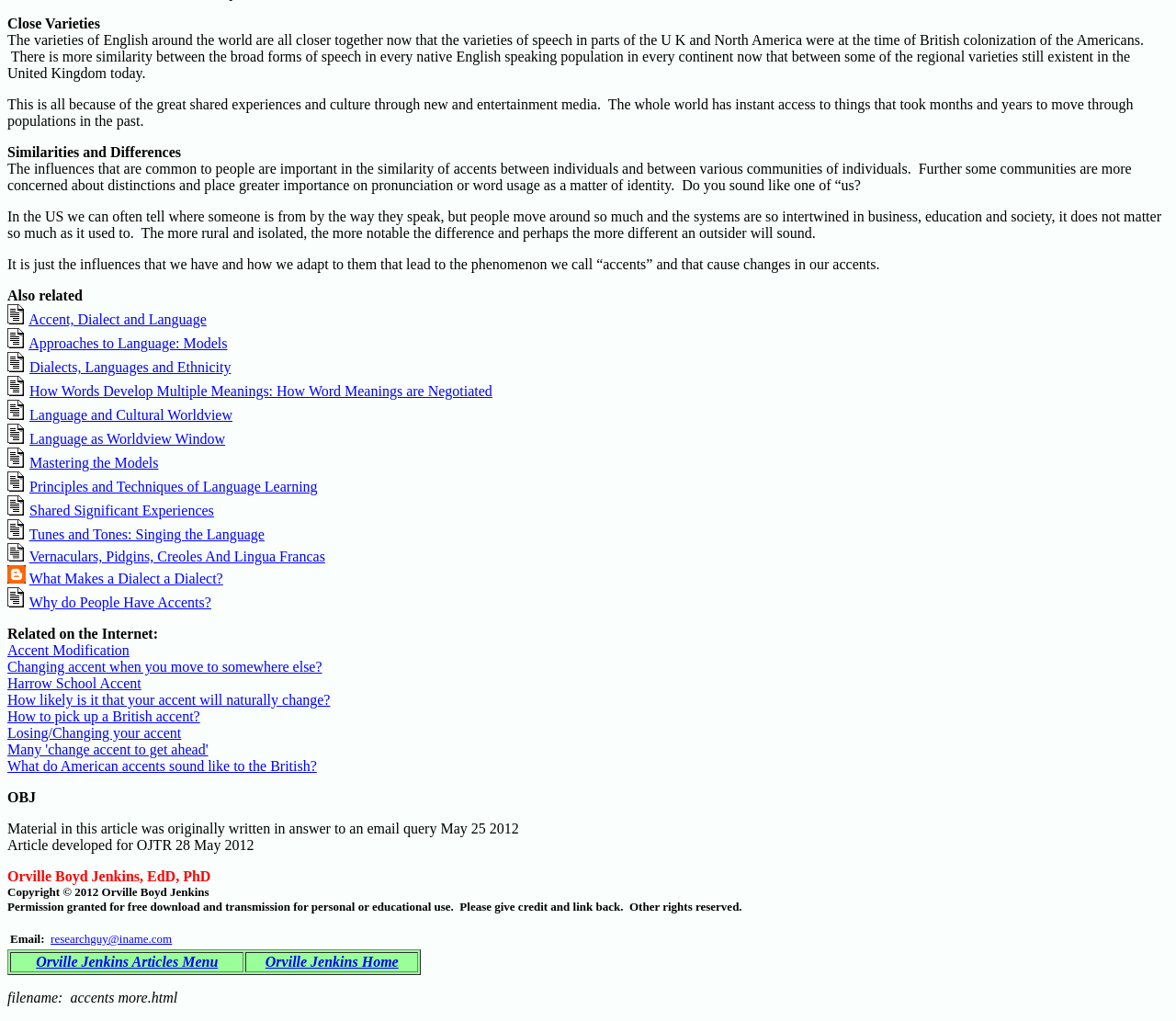Show me the bounding box coordinates of the clickable region to achieve the task as per the instruction: "Check 'Related on the Internet:'".

[0.006, 0.613, 0.134, 0.628]